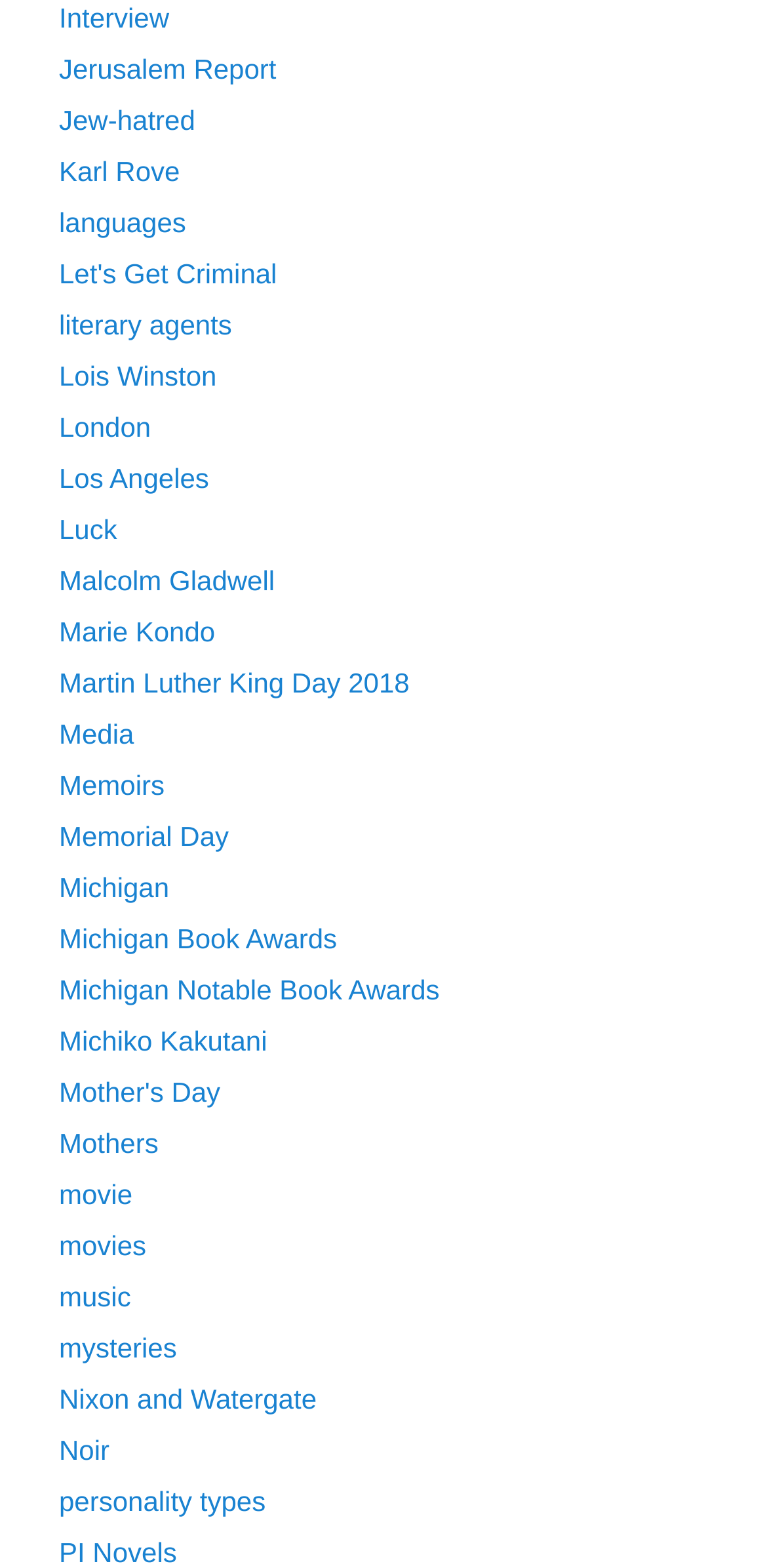Please identify the coordinates of the bounding box that should be clicked to fulfill this instruction: "Click on the link to read about Interview".

[0.077, 0.001, 0.221, 0.021]